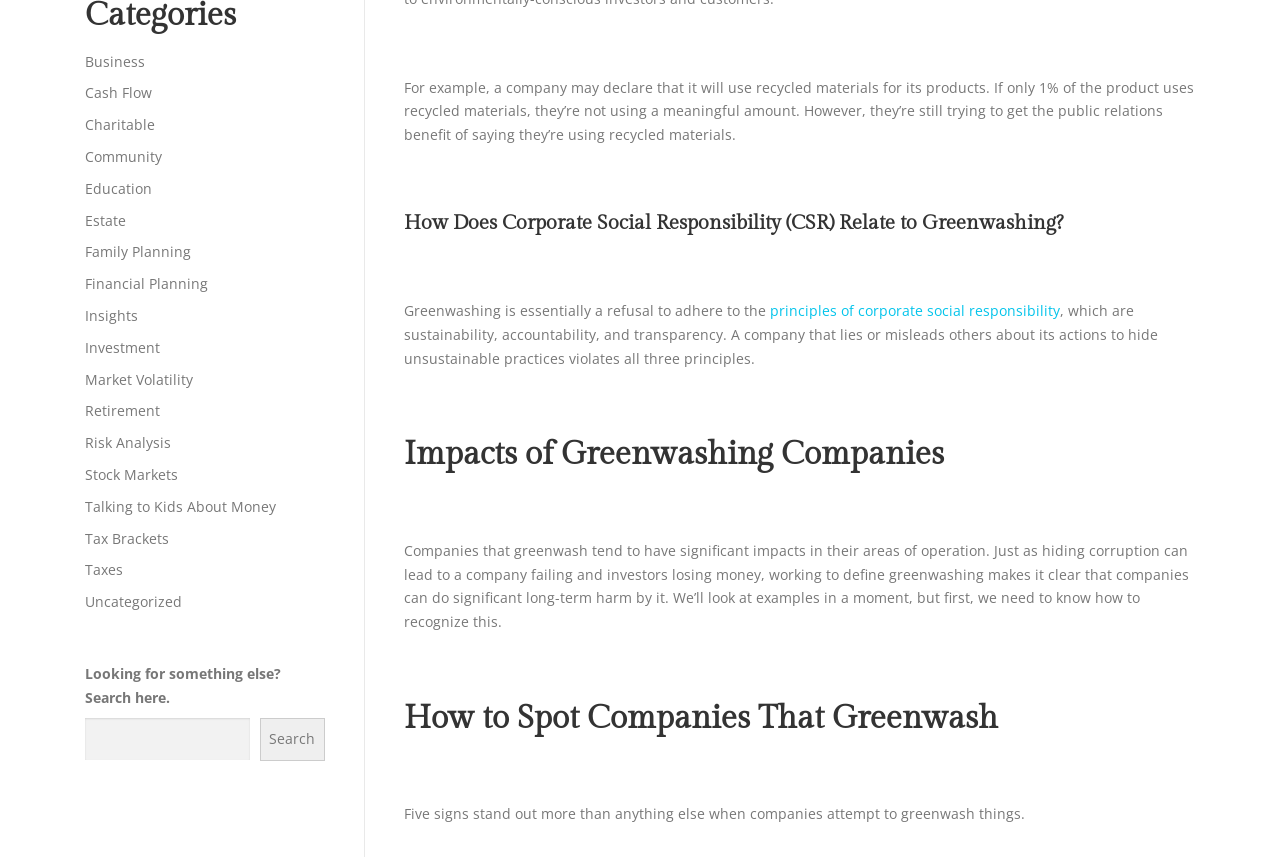How many principles of corporate social responsibility are mentioned?
Refer to the screenshot and respond with a concise word or phrase.

Three